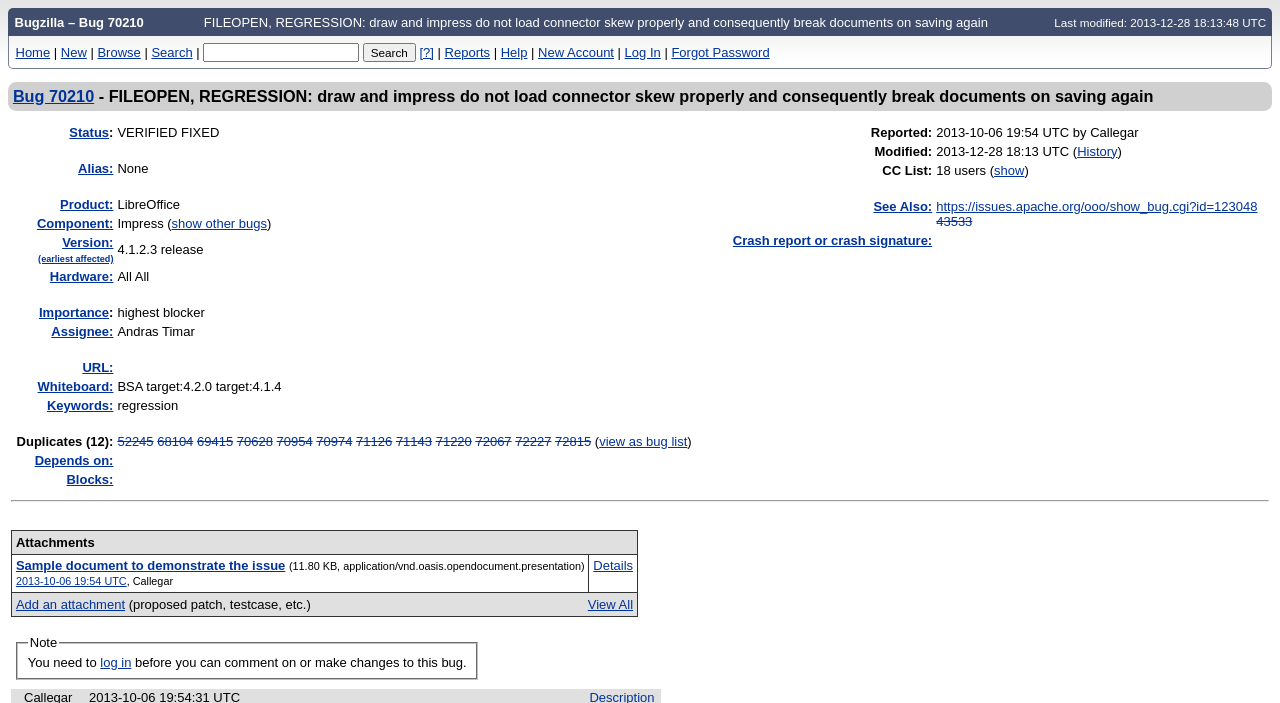Locate the bounding box for the described UI element: "Version: (earliest affected)". Ensure the coordinates are four float numbers between 0 and 1, formatted as [left, top, right, bottom].

[0.011, 0.334, 0.089, 0.377]